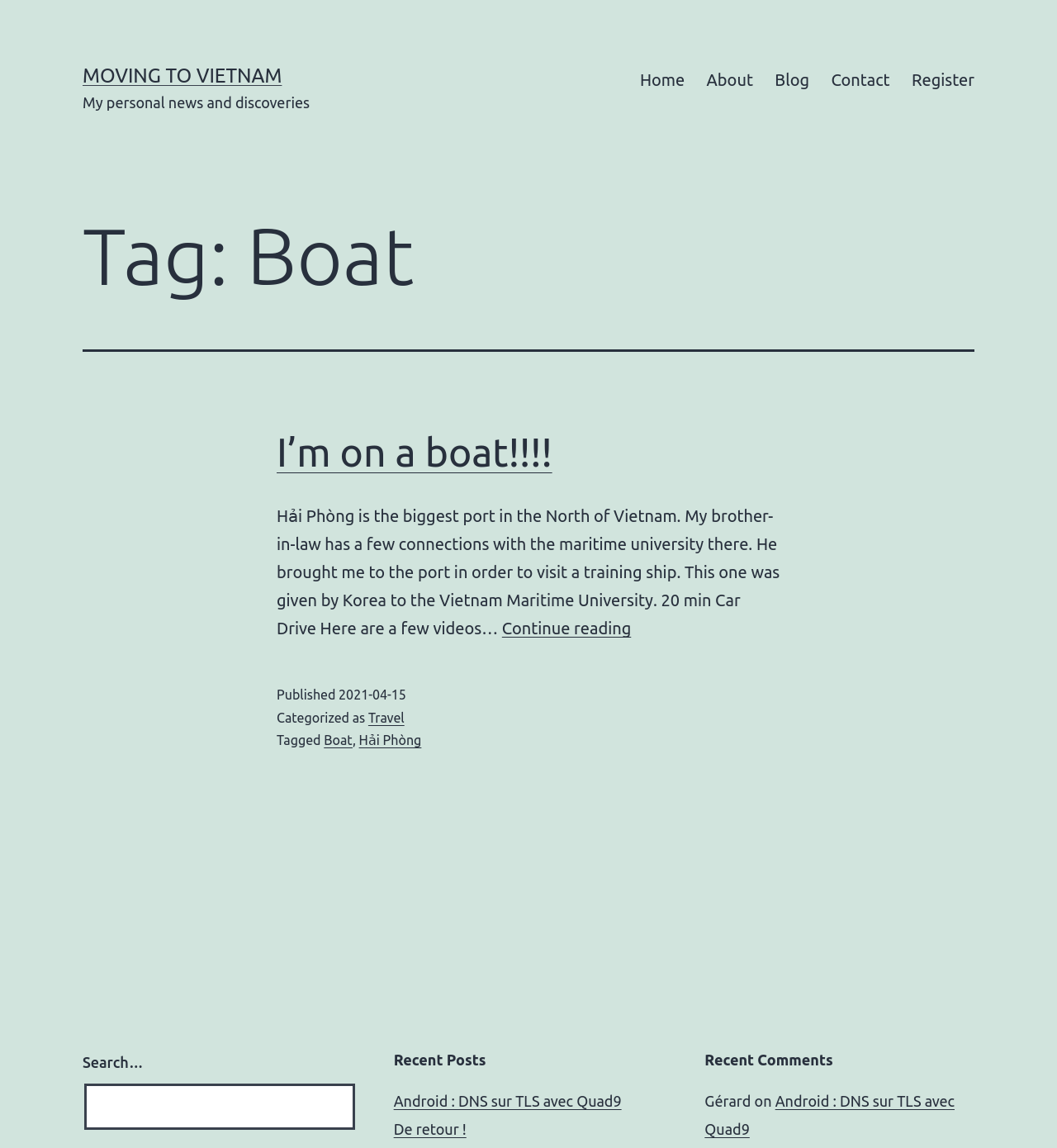What is the category of the first article?
Answer the question with a single word or phrase derived from the image.

Travel